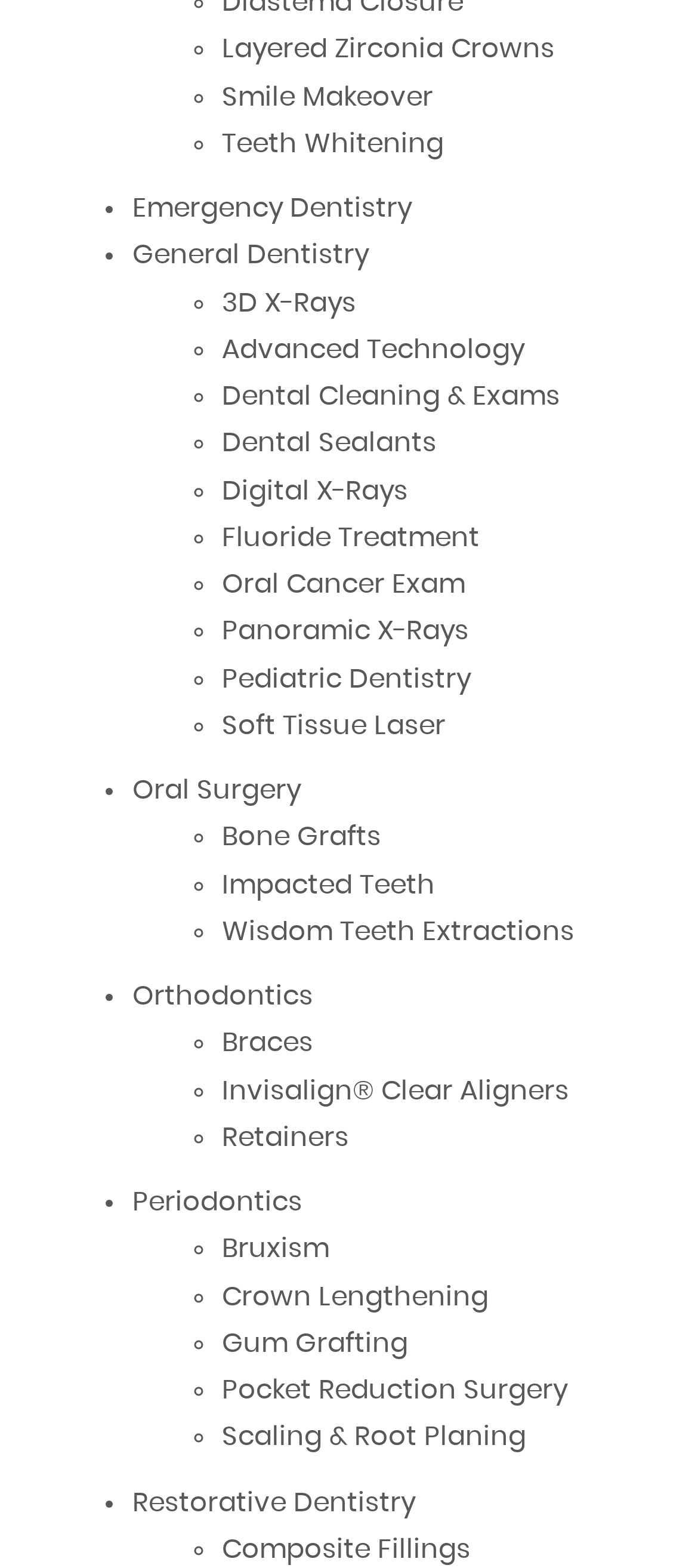Respond with a single word or phrase to the following question:
What is the first dental service listed under 'General Dentistry'?

3D X-Rays